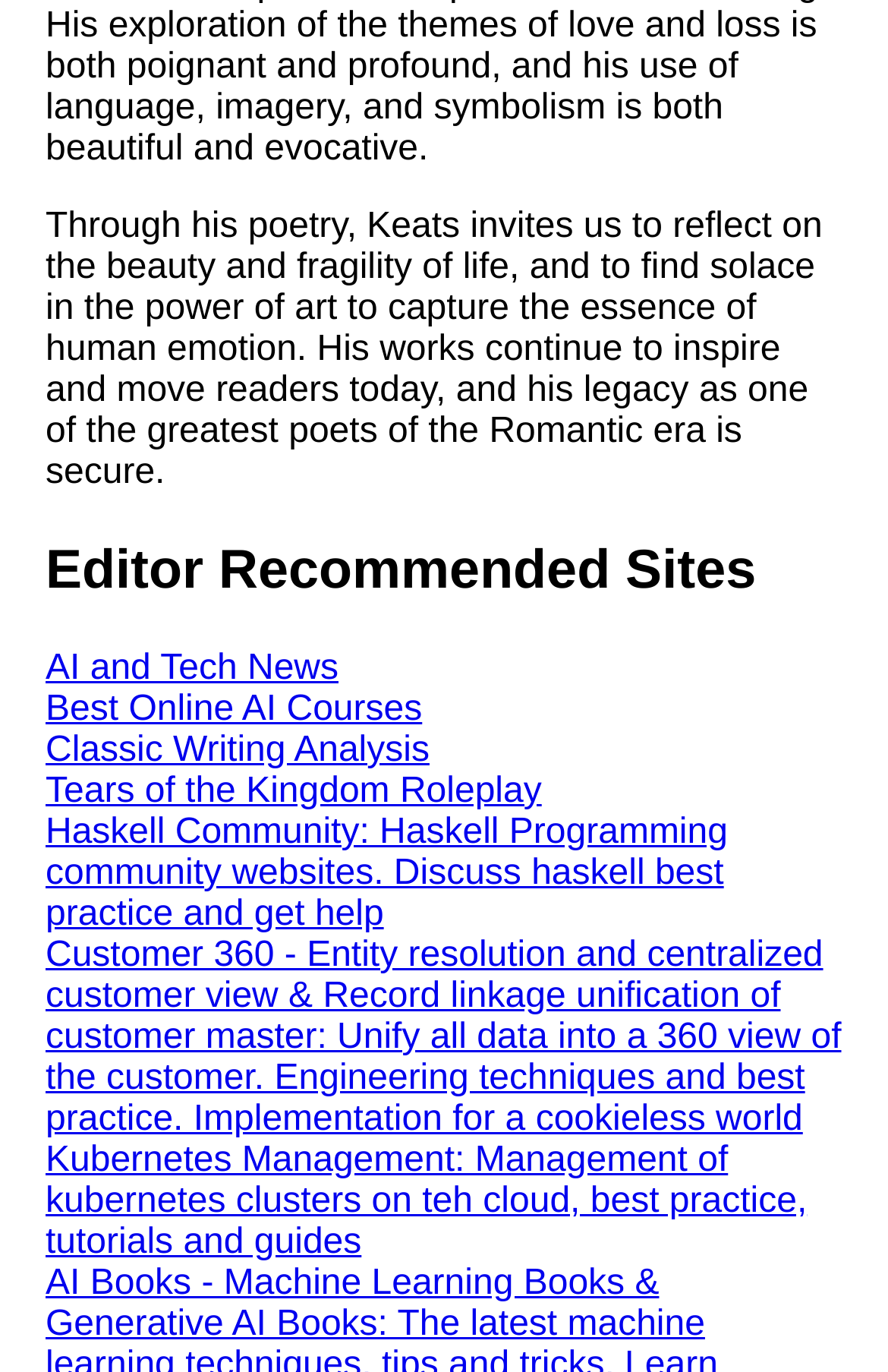Based on the element description, predict the bounding box coordinates (top-left x, top-left y, bottom-right x, bottom-right y) for the UI element in the screenshot: Google Mp3 Search

[0.038, 0.672, 0.615, 0.729]